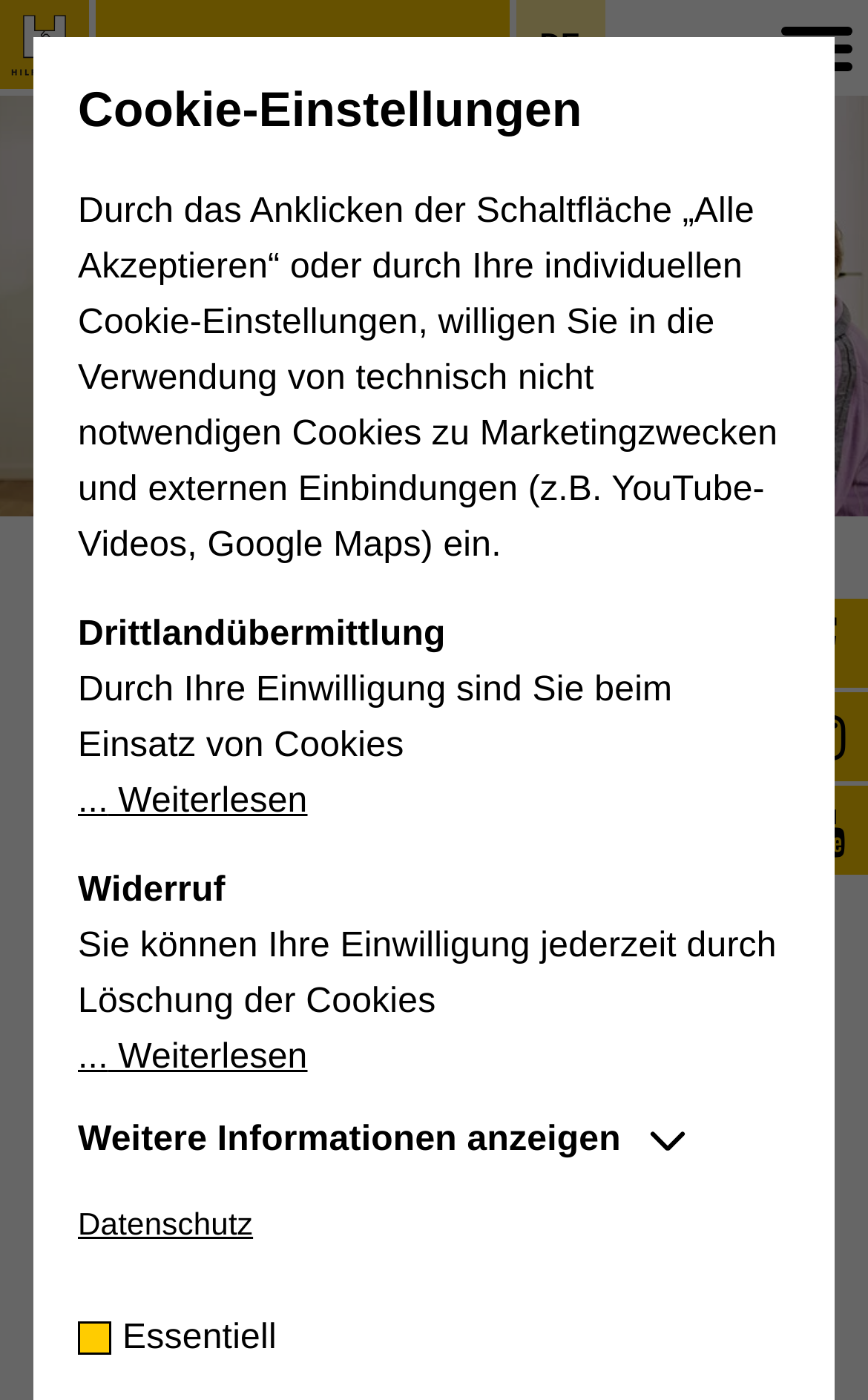Please locate the bounding box coordinates of the element that should be clicked to achieve the given instruction: "Switch to the DE language".

[0.622, 0.019, 0.669, 0.043]